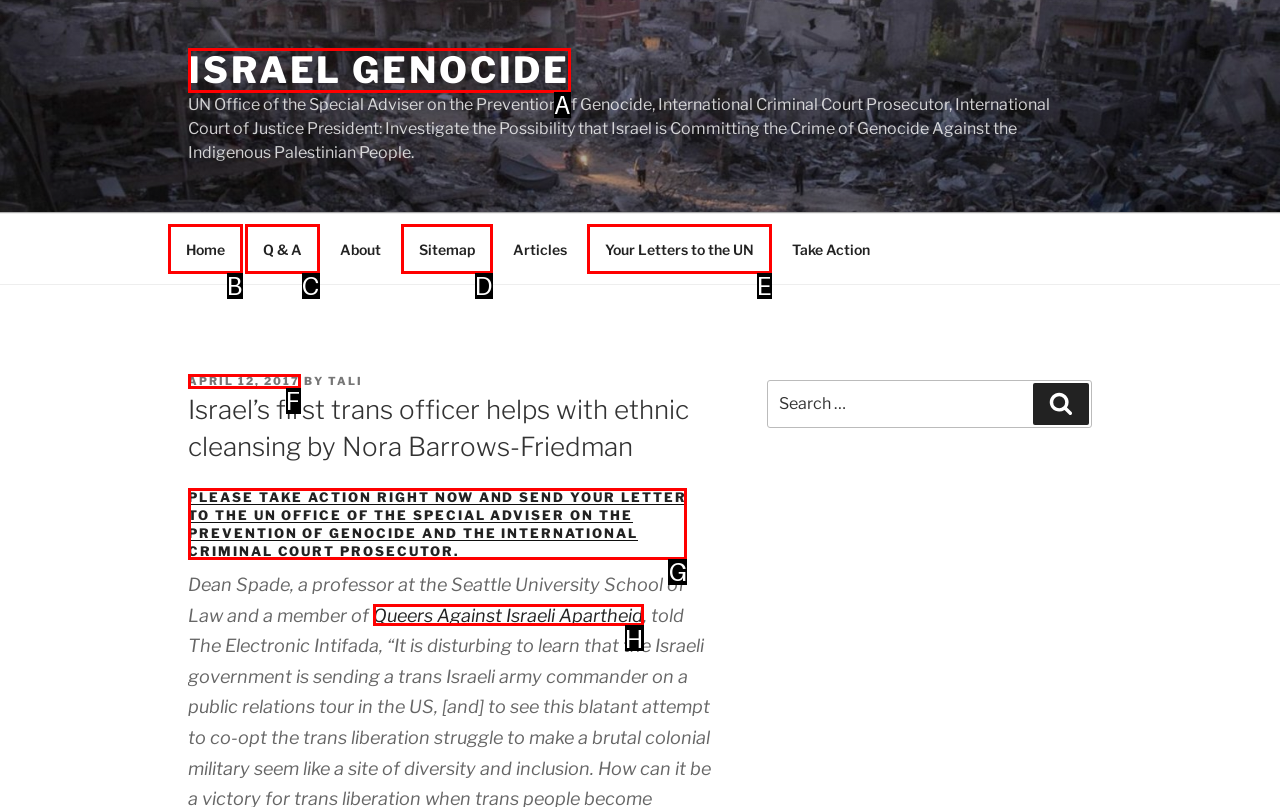Based on the given description: Queers Against Israeli Apartheid, determine which HTML element is the best match. Respond with the letter of the chosen option.

H